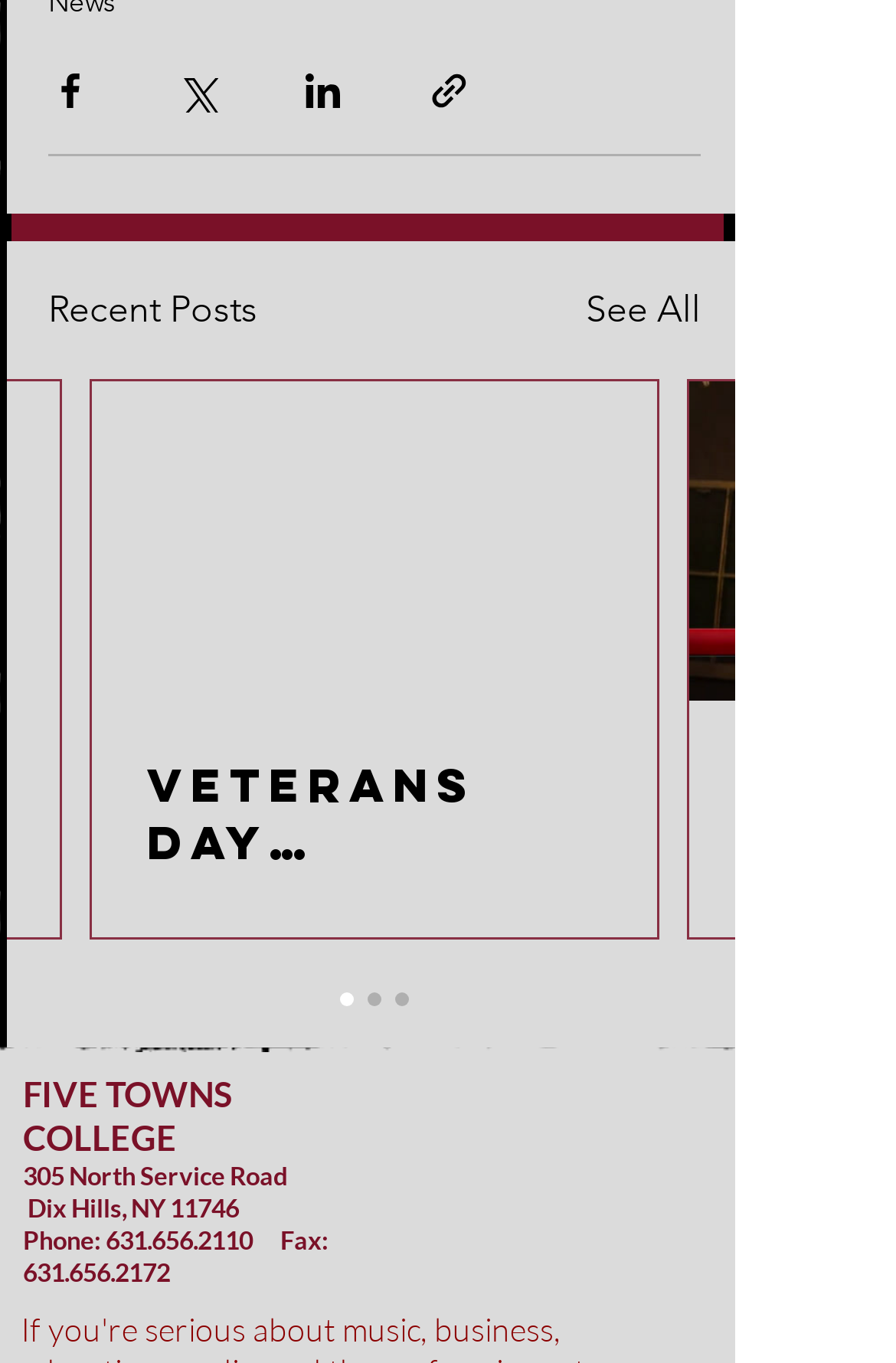What is the title of the latest article?
Please provide a single word or phrase based on the screenshot.

VETERANS DAY Remembrance